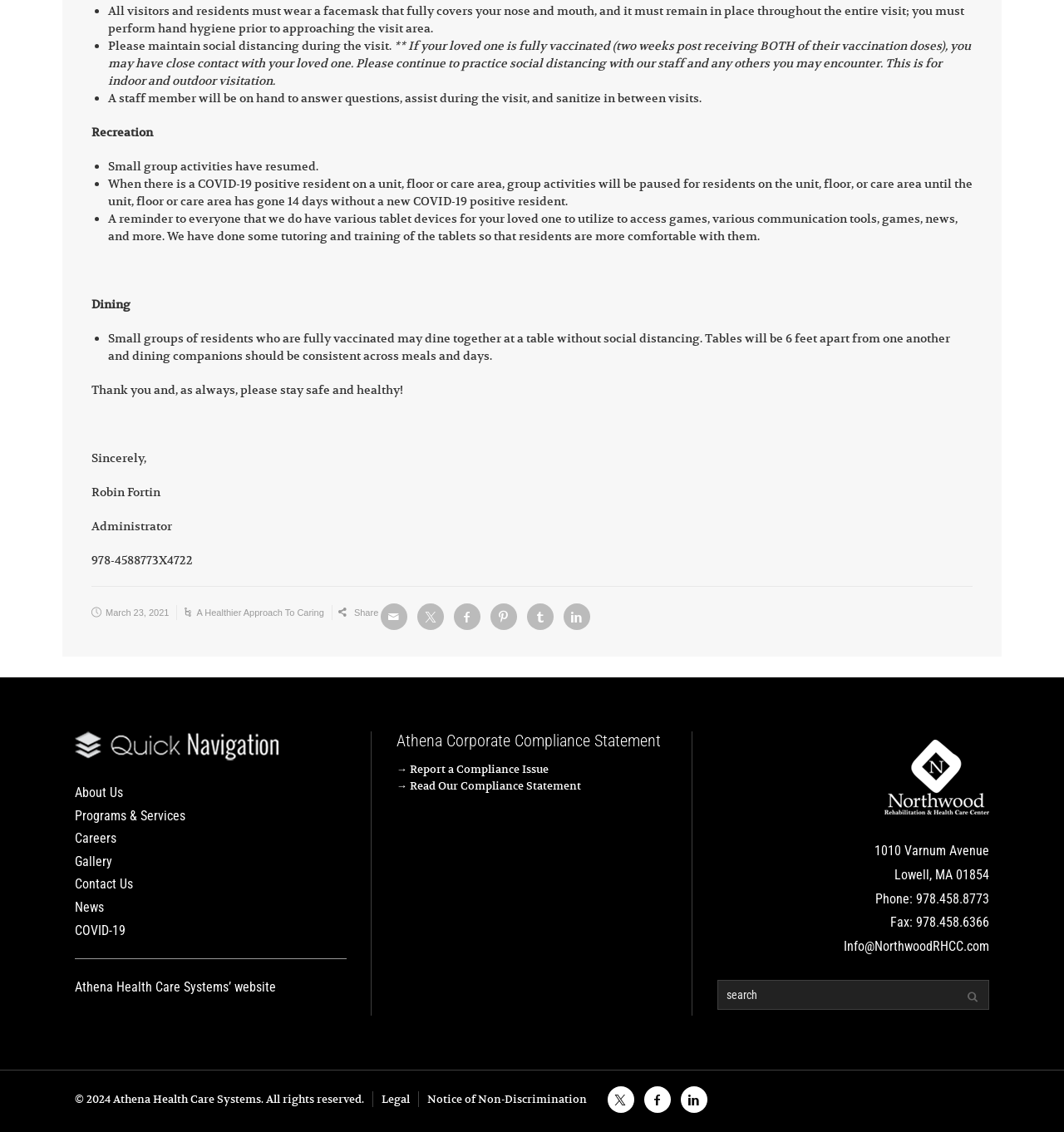Please answer the following question using a single word or phrase: Who is the administrator of the facility?

Robin Fortin